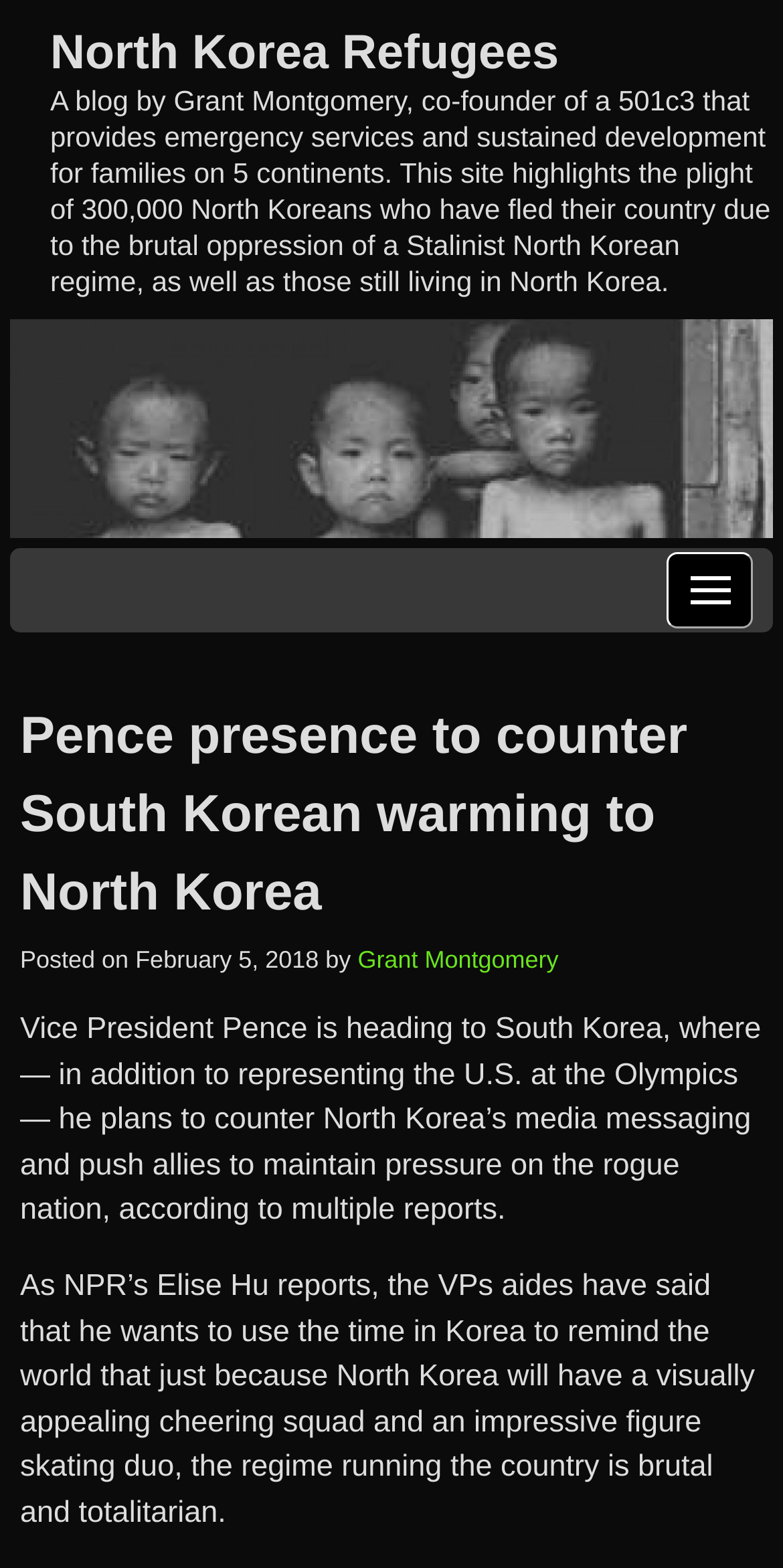Identify and extract the main heading of the webpage.

Pence presence to counter South Korean warming to North Korea